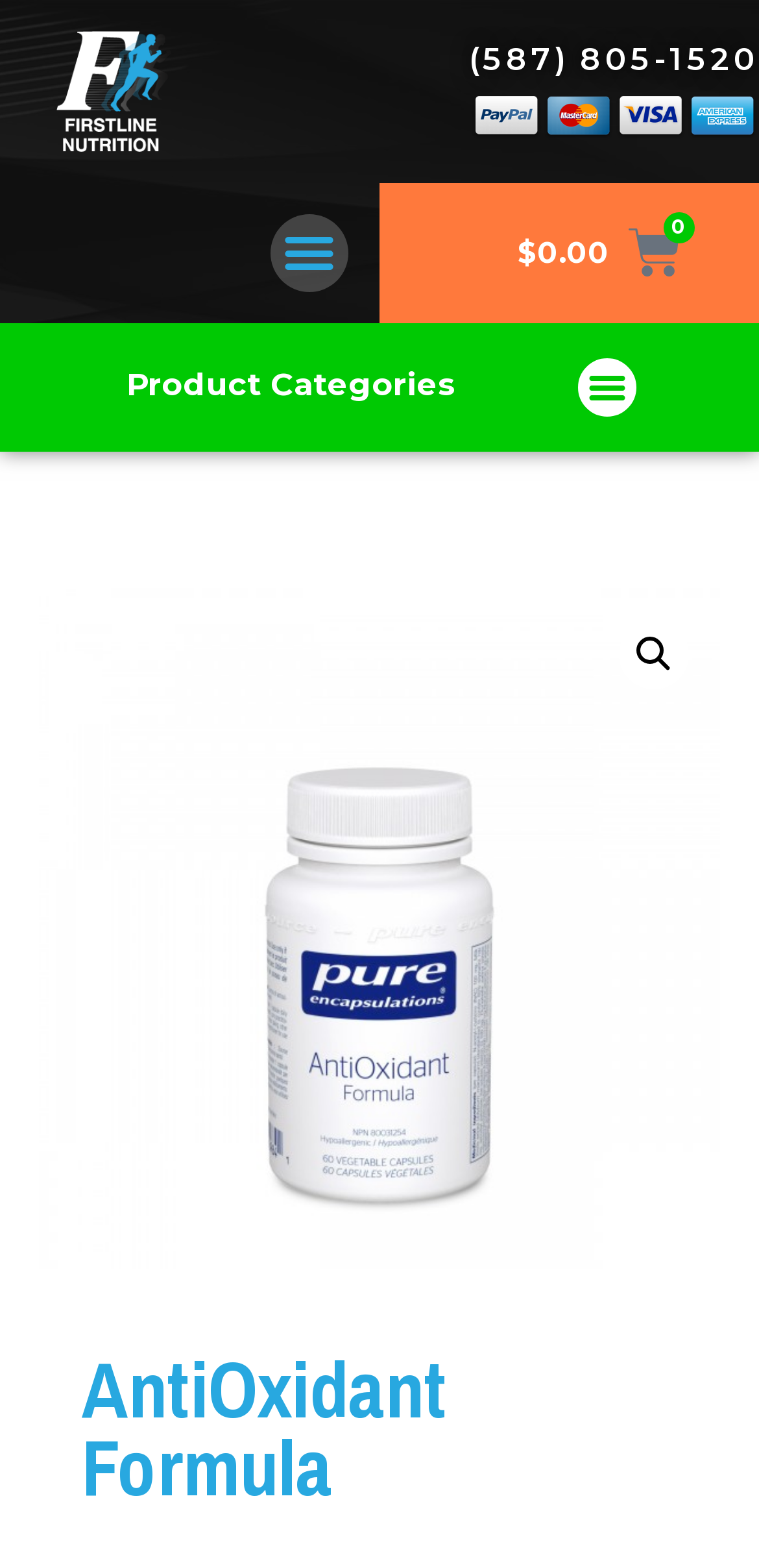Create an in-depth description of the webpage, covering main sections.

The webpage is about AntiOxidant Formula from Firstline Nutrition. At the top left, there is a link with no text. To the right of it, there is a phone number link "(587) 805-1520". Below these links, there are two "Menu Toggle" buttons, one on the left and one on the right. 

On the left side, there is a "Product Categories" label. On the right side, there is a link showing the cart information with a price of $0.00 and 0 items. 

At the bottom of the page, there is a heading titled "AntiOxidant Formula". Above this heading, there is a search icon link represented by a magnifying glass emoji. 

The main content of the page is an image that takes up most of the page, with a link wrapped around it. The image is likely a product image or a related graphic for the AntiOxidant Formula.